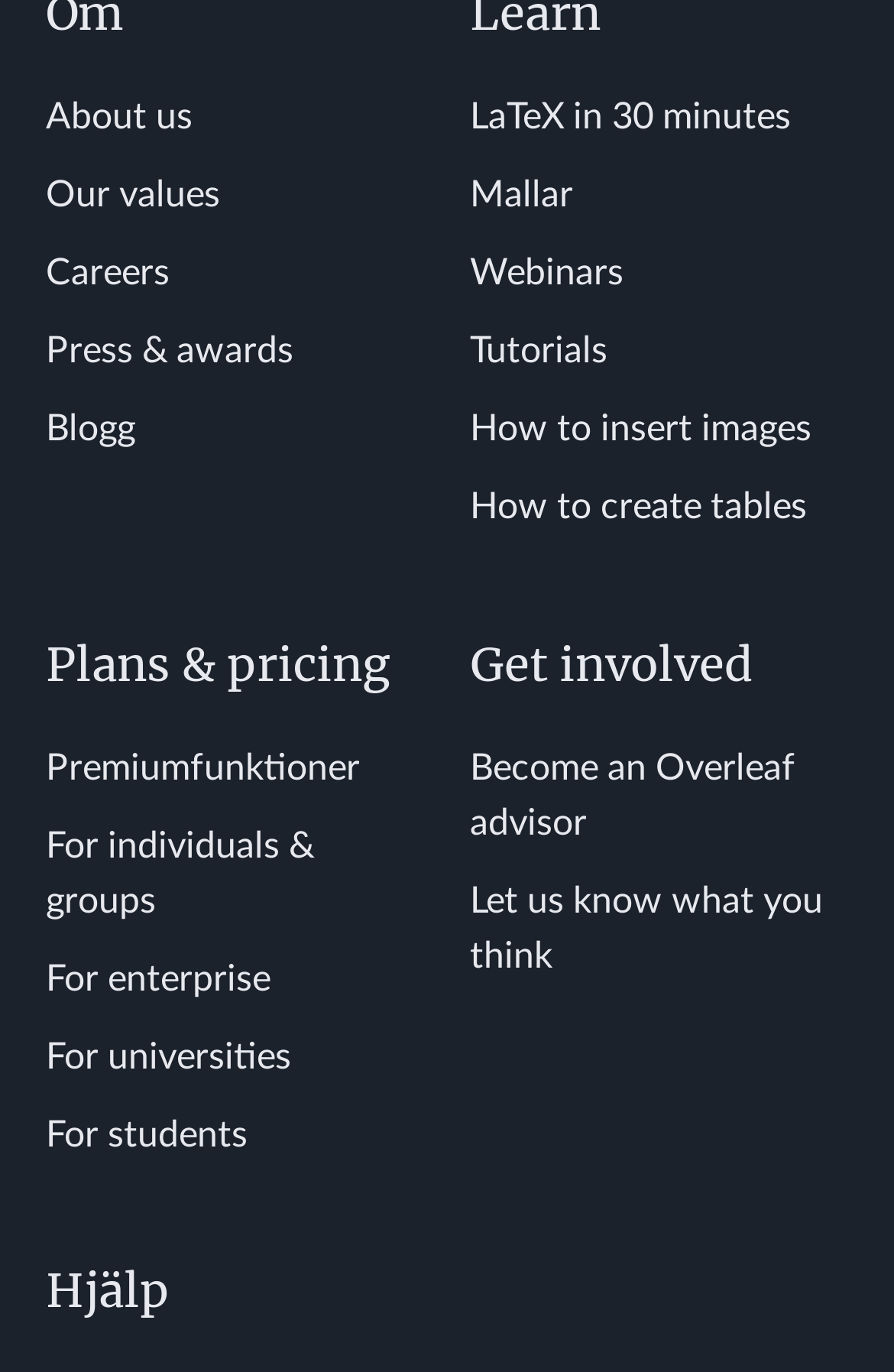Locate the bounding box of the user interface element based on this description: "For students".

[0.051, 0.813, 0.277, 0.84]